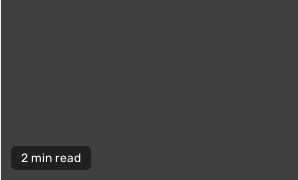Provide a short, one-word or phrase answer to the question below:
What type of content is likely to be discussed?

Educational themes